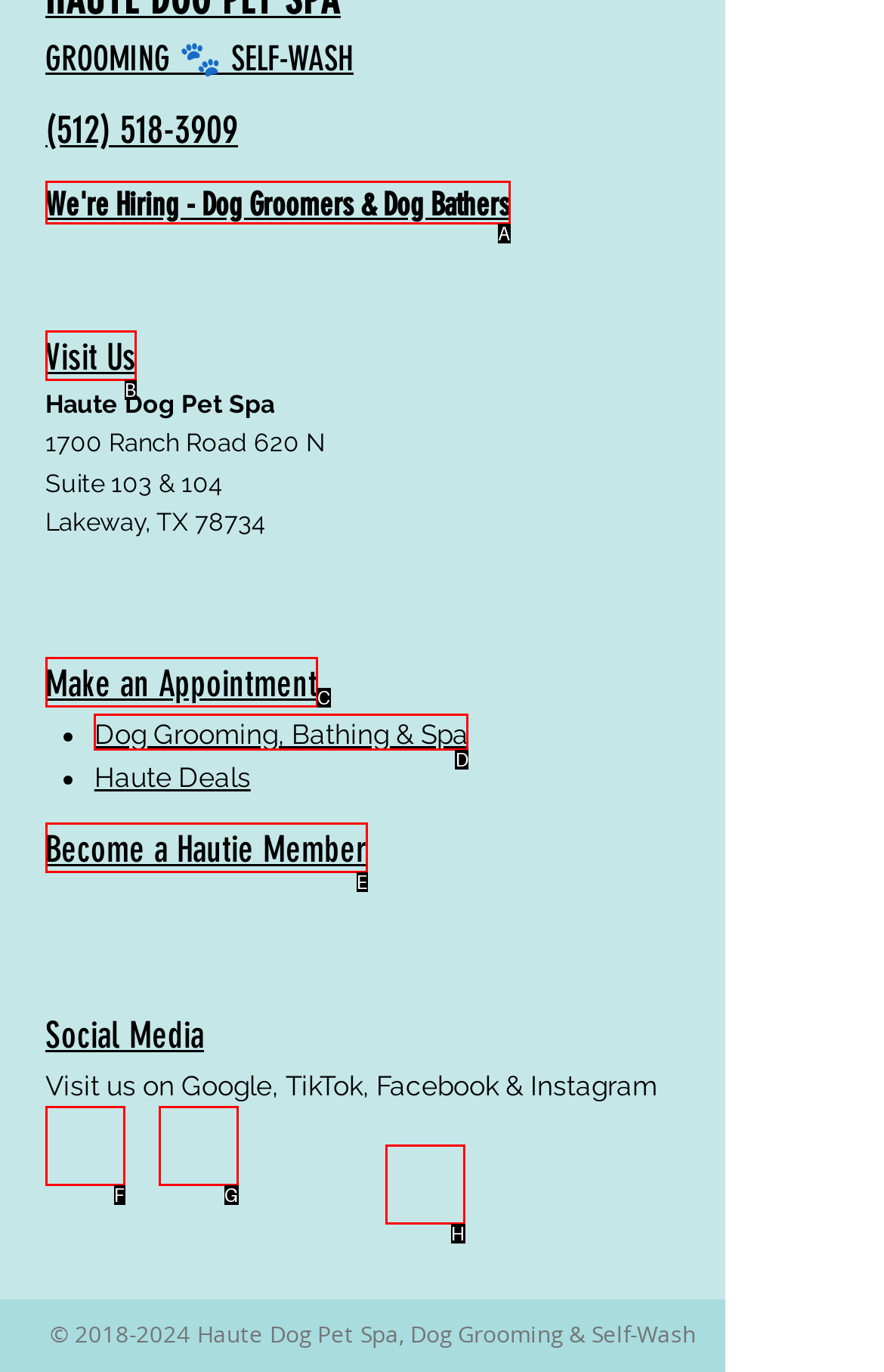Which HTML element among the options matches this description: aria-label="Haute Dog Pet Spa: Facebook"? Answer with the letter representing your choice.

G